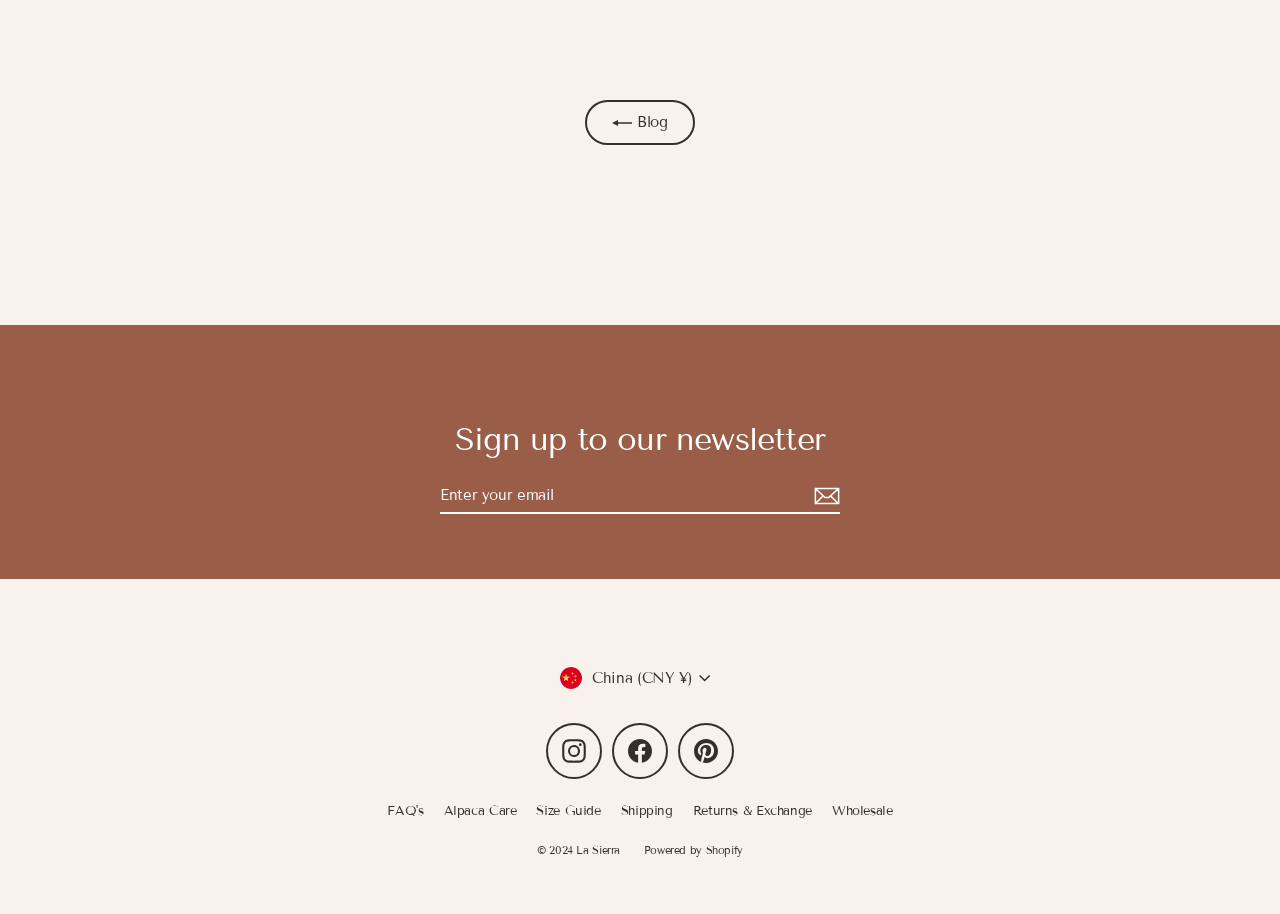What is the purpose of the textbox?
Craft a detailed and extensive response to the question.

The textbox is located below the 'Sign up to our newsletter' text and has a placeholder 'Enter your email', indicating that it is used to input an email address to subscribe to the newsletter.